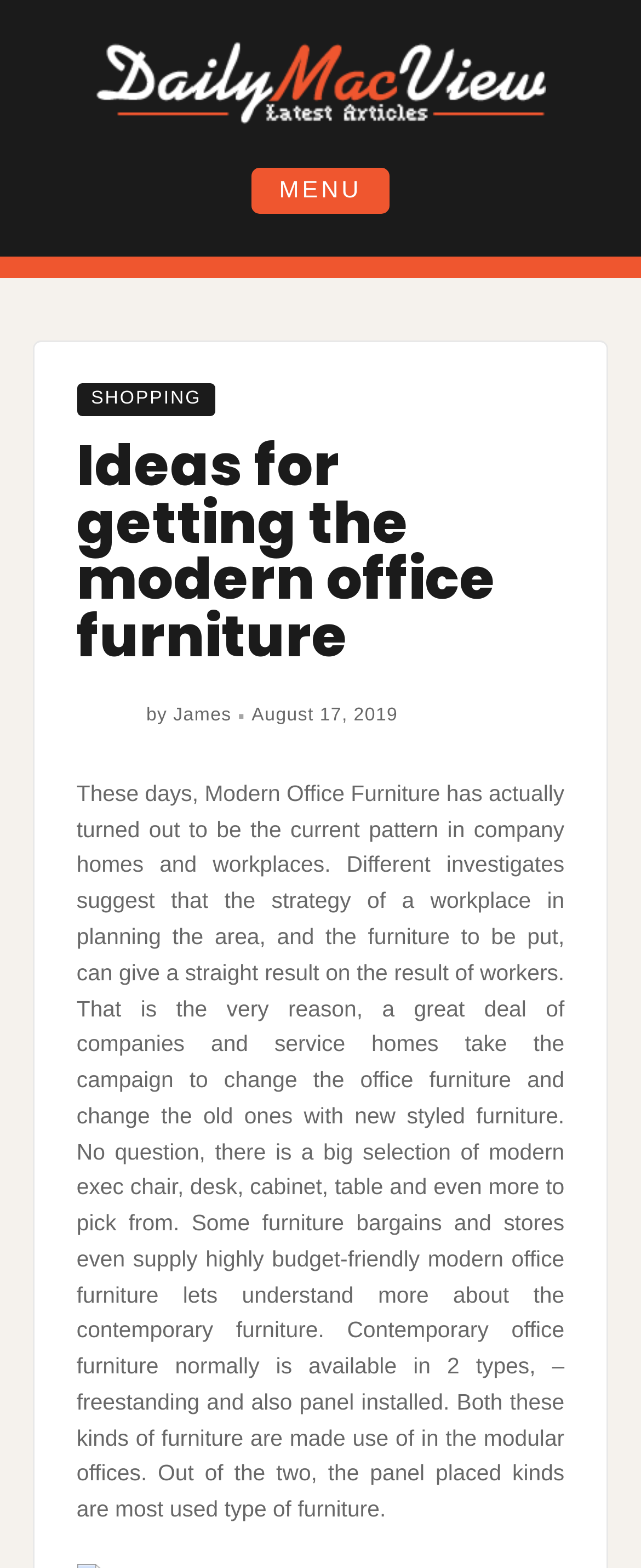Convey a detailed summary of the webpage, mentioning all key elements.

The webpage is about modern office furniture, with the title "Ideas for getting the modern office furniture" at the top. Below the title, there is a header section with a link to "SHOPPING" and a heading that repeats the title. The author's name, "James", and the publication date, "August 17, 2019", are also displayed in this section.

To the left of the header section, there is a logo image and a link to "Daily Mac View", which is also the title of the webpage. A "MENU" button is located to the right of the logo, which expands to reveal a menu with various options.

The main content of the webpage is a long paragraph of text that discusses the importance of modern office furniture in company homes and workplaces. The text explains that the design of a workplace and the furniture used can have a direct impact on employee productivity. It also mentions that many companies are replacing old furniture with new, stylish options, and that there is a wide selection of modern office furniture available, including executive chairs, desks, cabinets, and tables.

At the top right corner of the webpage, there is a "Close" link.